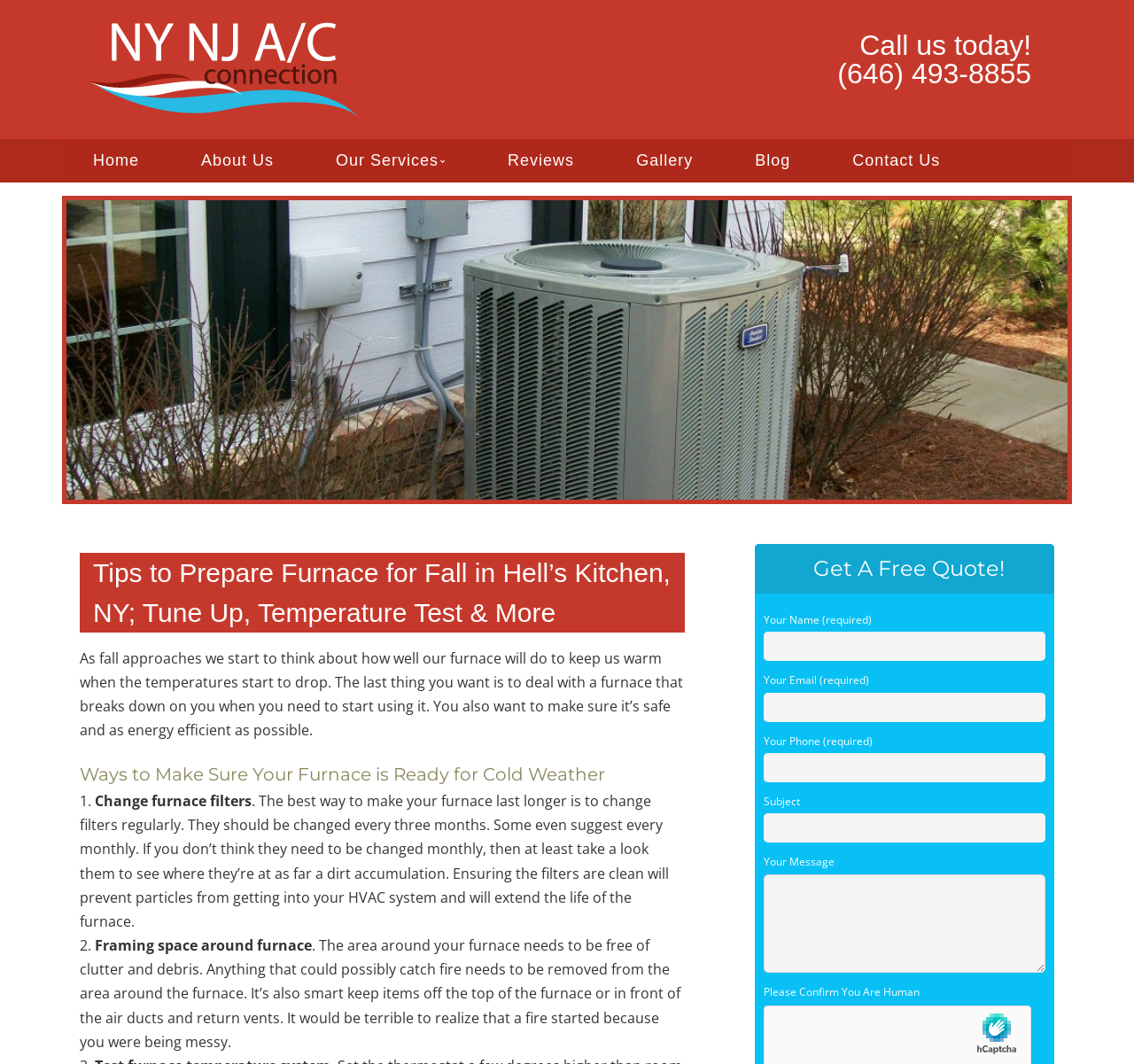How often should furnace filters be changed?
Utilize the image to construct a detailed and well-explained answer.

According to the webpage, it is recommended to change furnace filters every three months, although some suggest changing them every month, to ensure the filters are clean and prevent particles from getting into the HVAC system.